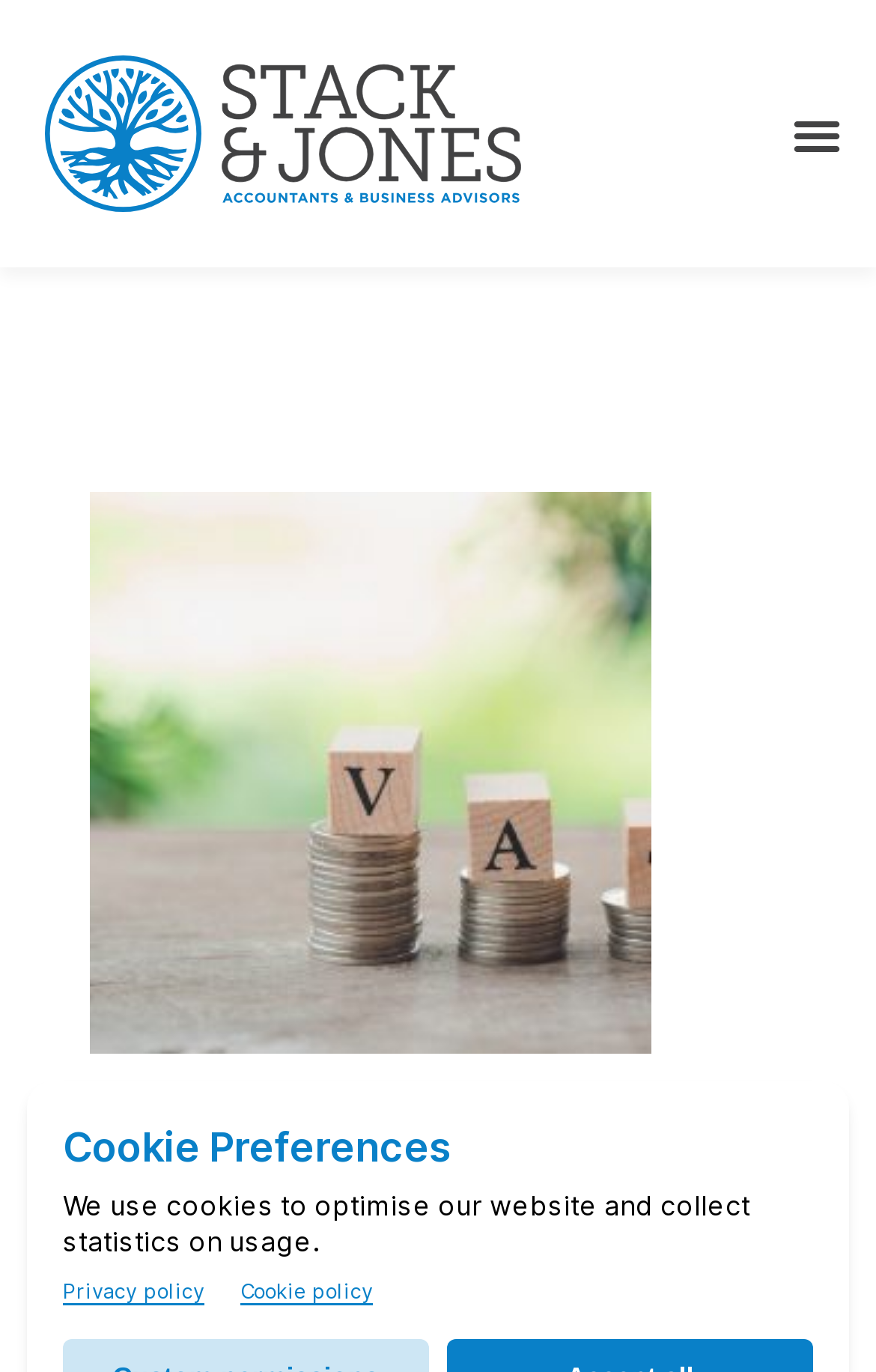Locate the bounding box of the UI element described by: "alt="Stack & Jones logo"" in the given webpage screenshot.

[0.051, 0.033, 0.595, 0.162]